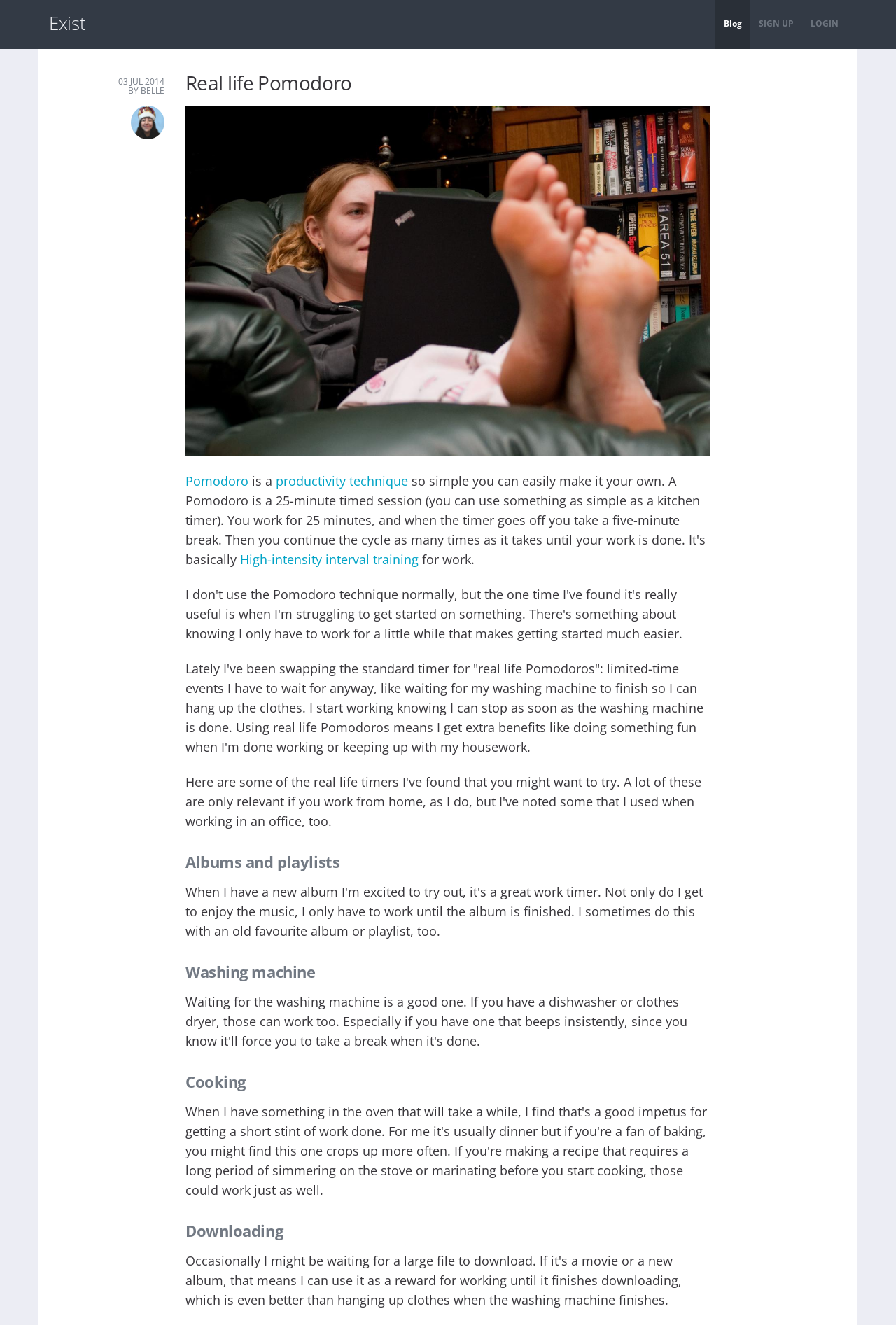Use a single word or phrase to respond to the question:
What is the purpose of 'real life Pomodoros'?

Productivity technique